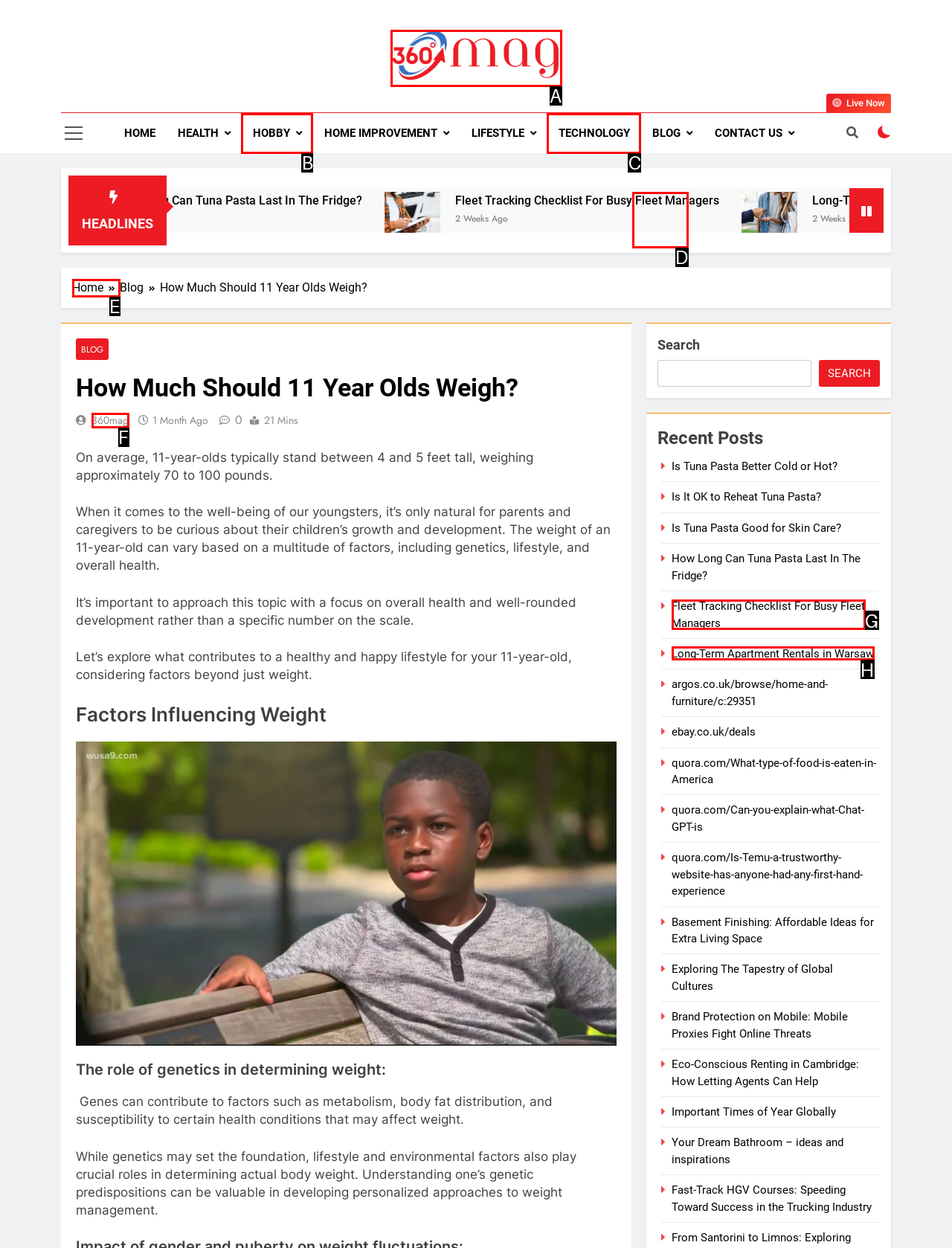Determine which option aligns with the description: Brochure. Provide the letter of the chosen option directly.

None